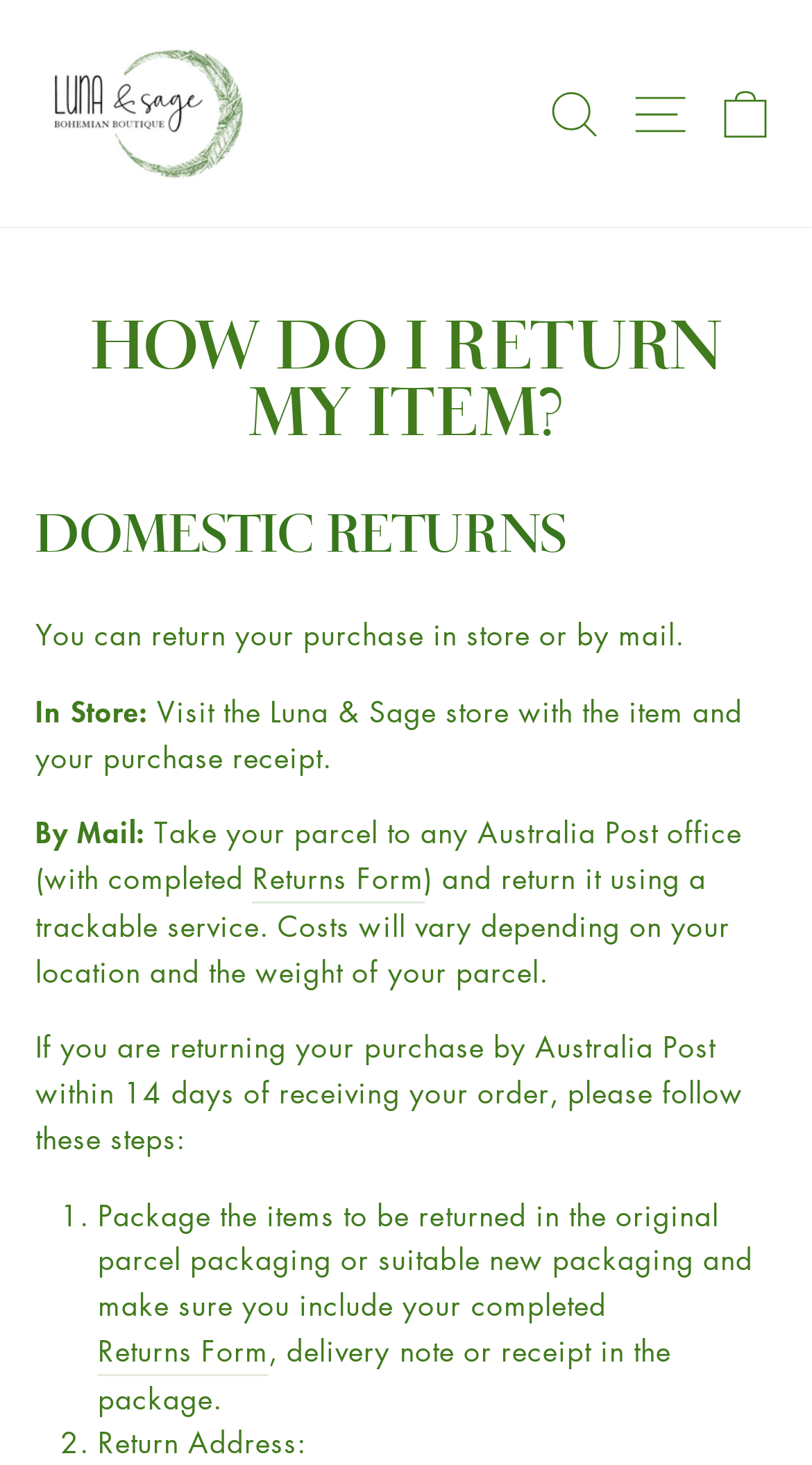Please give a short response to the question using one word or a phrase:
What is the time frame for returning an item by Australia Post?

Within 14 days